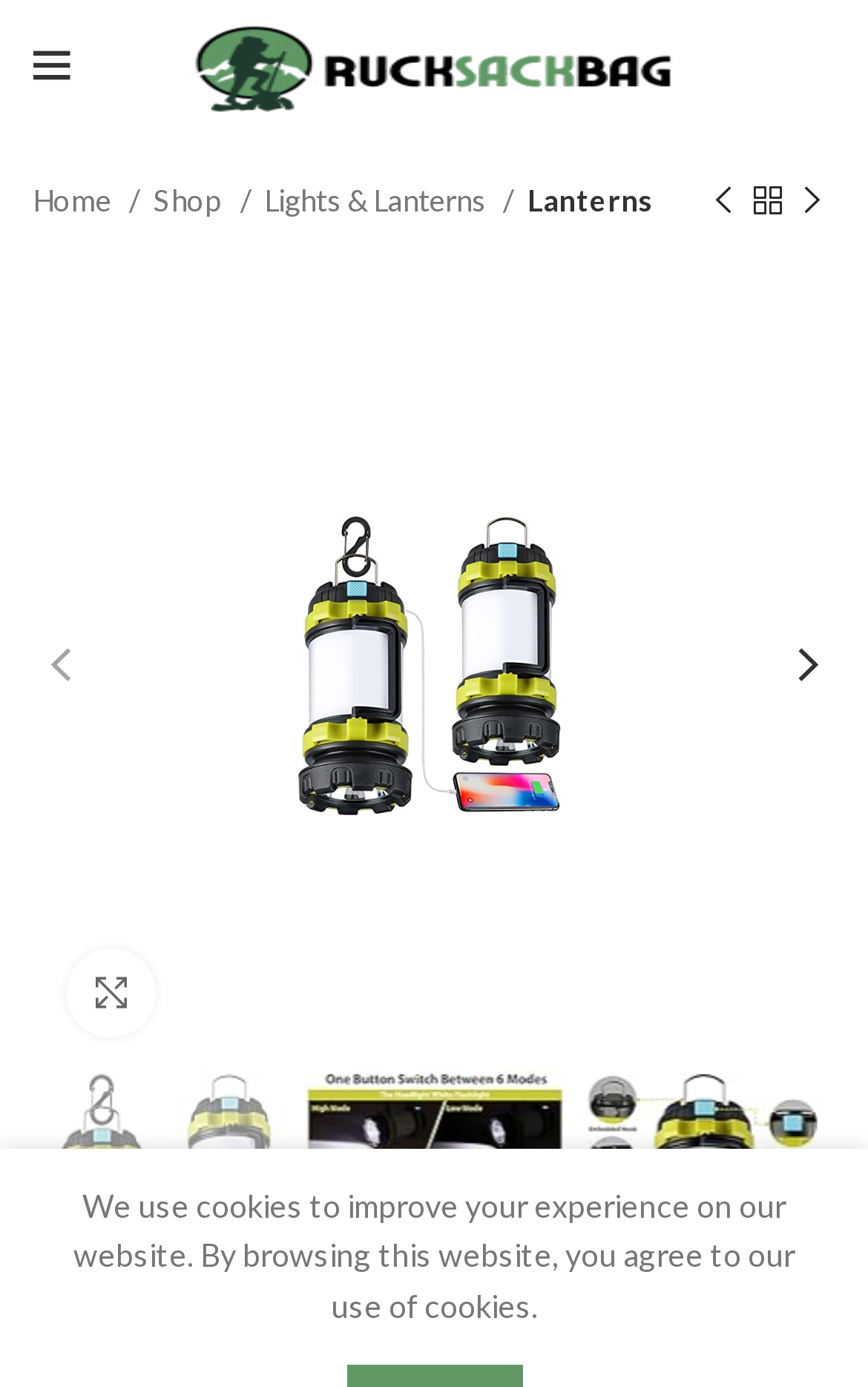Determine the bounding box coordinates of the element that should be clicked to execute the following command: "Click on Blank Solid Color Flags & Pennants".

None